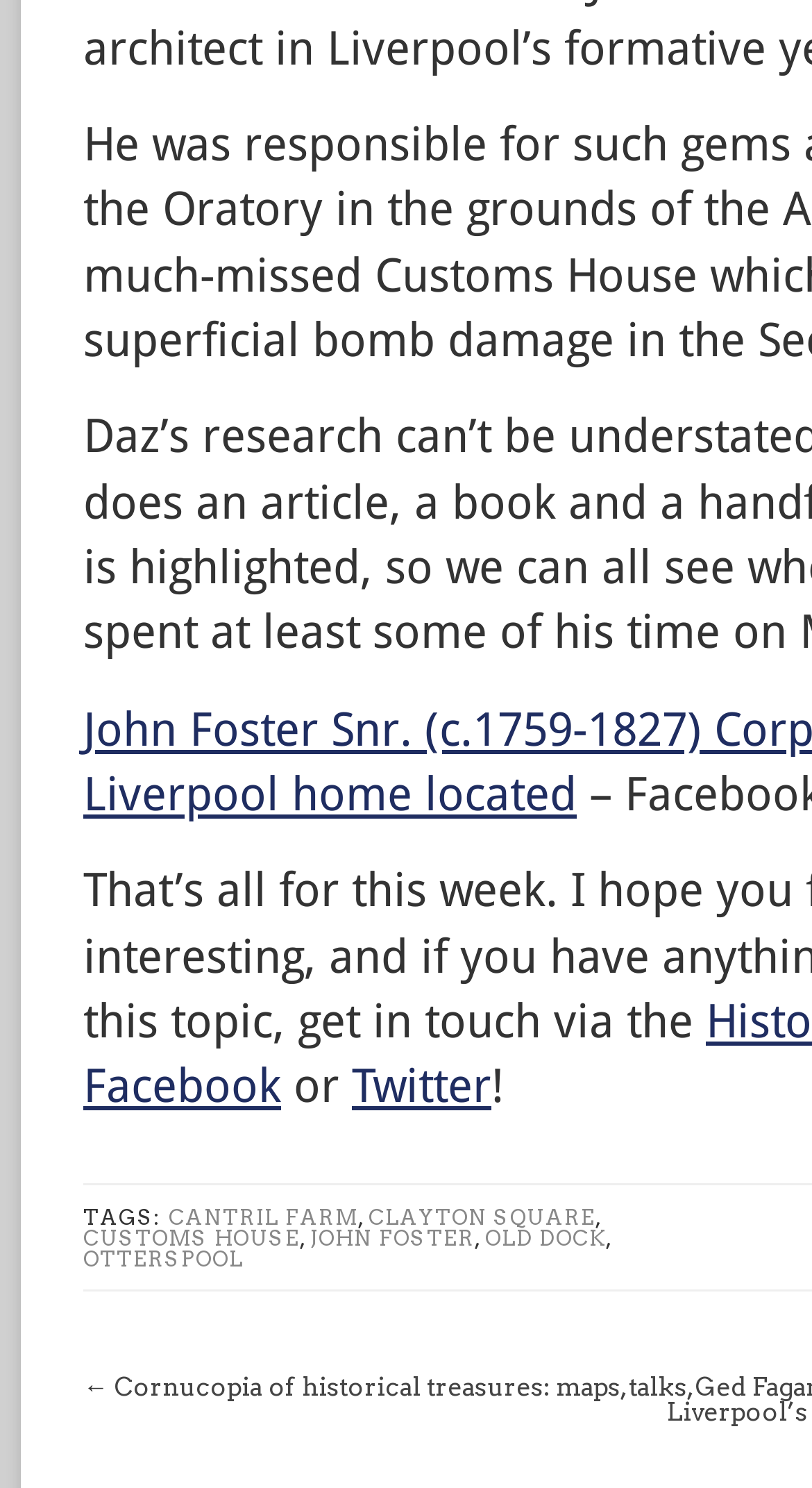What social media platforms are linked?
Look at the image and respond with a one-word or short phrase answer.

Facebook, Twitter